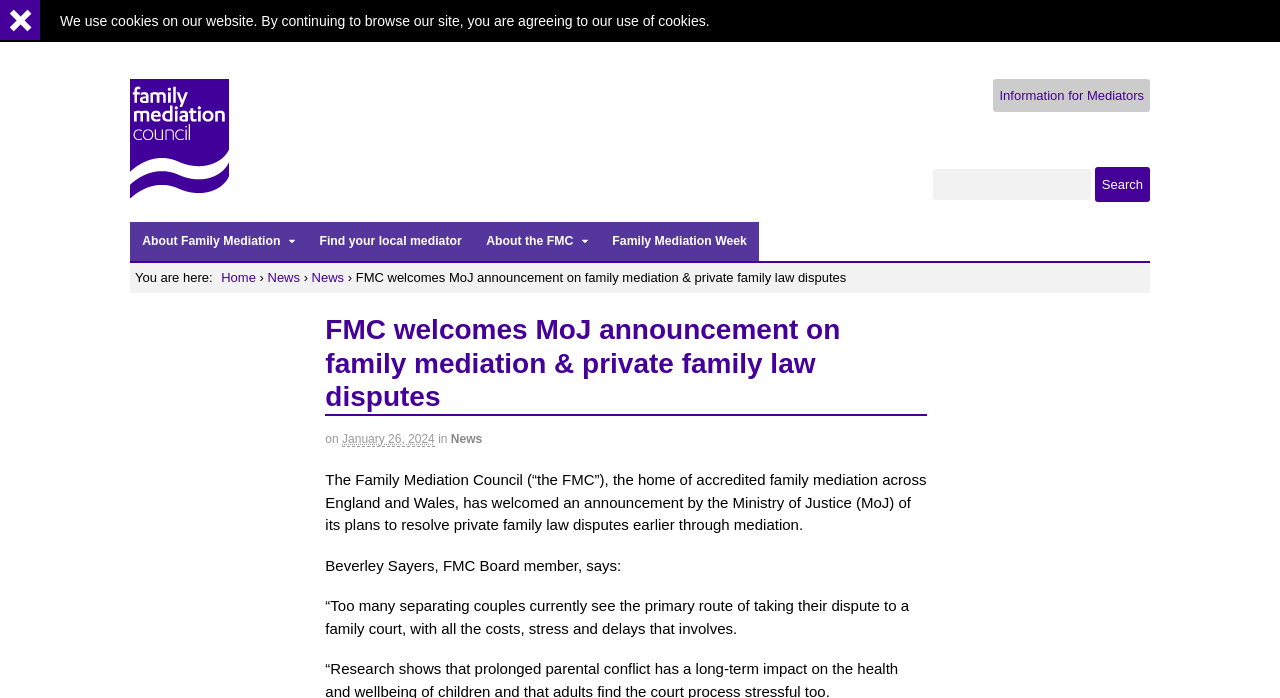Please pinpoint the bounding box coordinates for the region I should click to adhere to this instruction: "Go to Information for Mediators".

[0.776, 0.113, 0.898, 0.16]